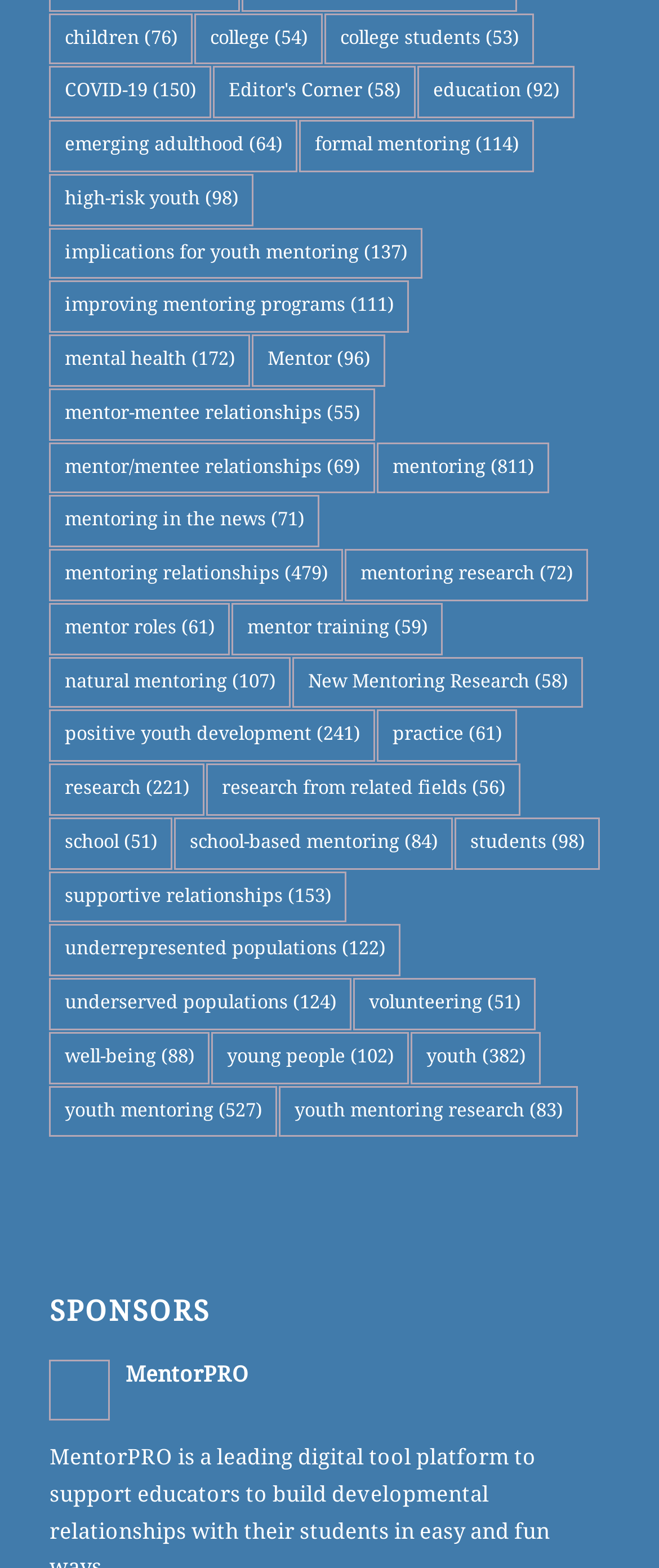How many links are there on this webpage?
Using the visual information, respond with a single word or phrase.

179